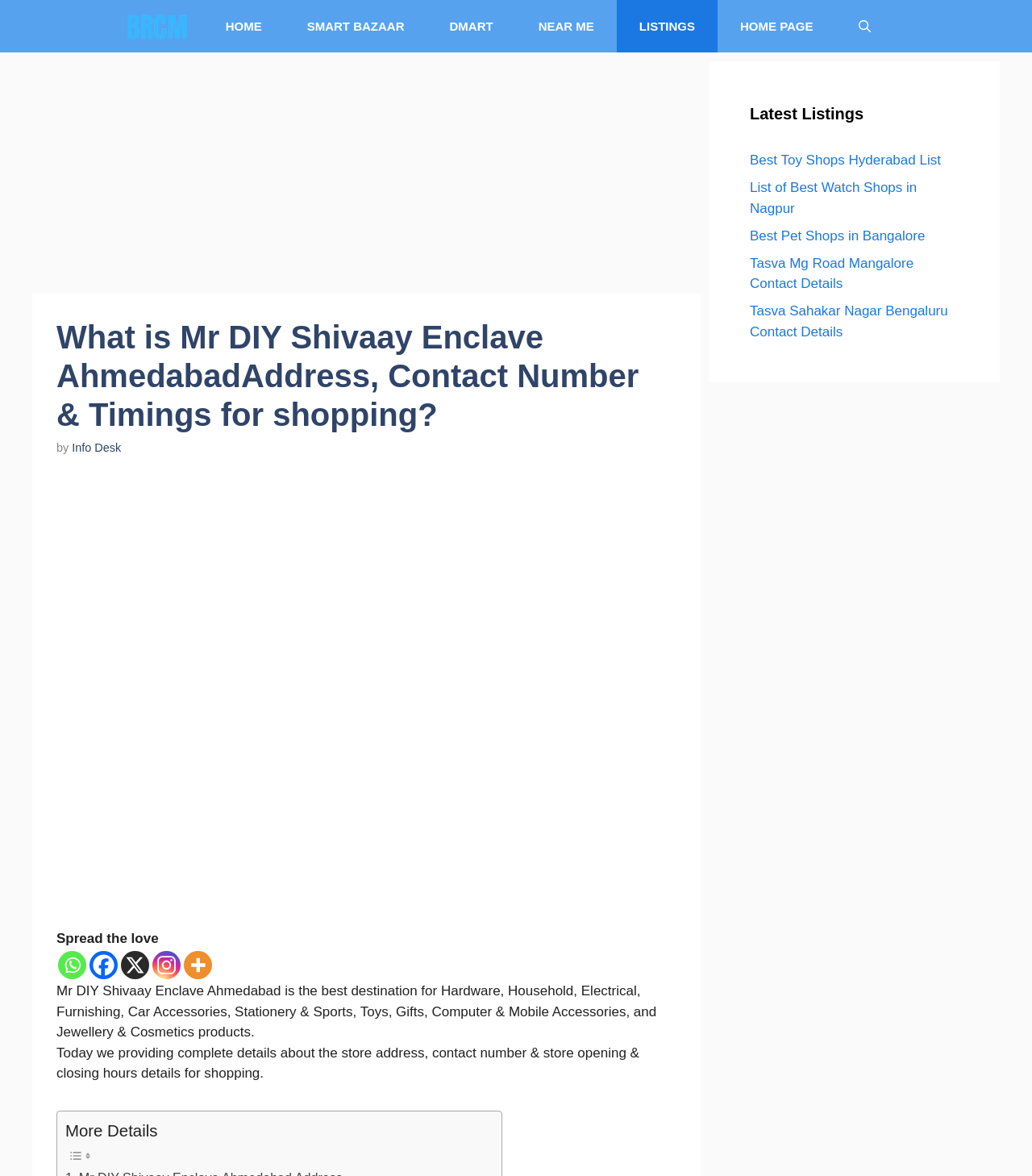Refer to the screenshot and answer the following question in detail:
What is the purpose of the webpage?

The webpage aims to provide complete details about the store address, contact number, and store opening and closing hours for shopping, as mentioned in the webpage content.